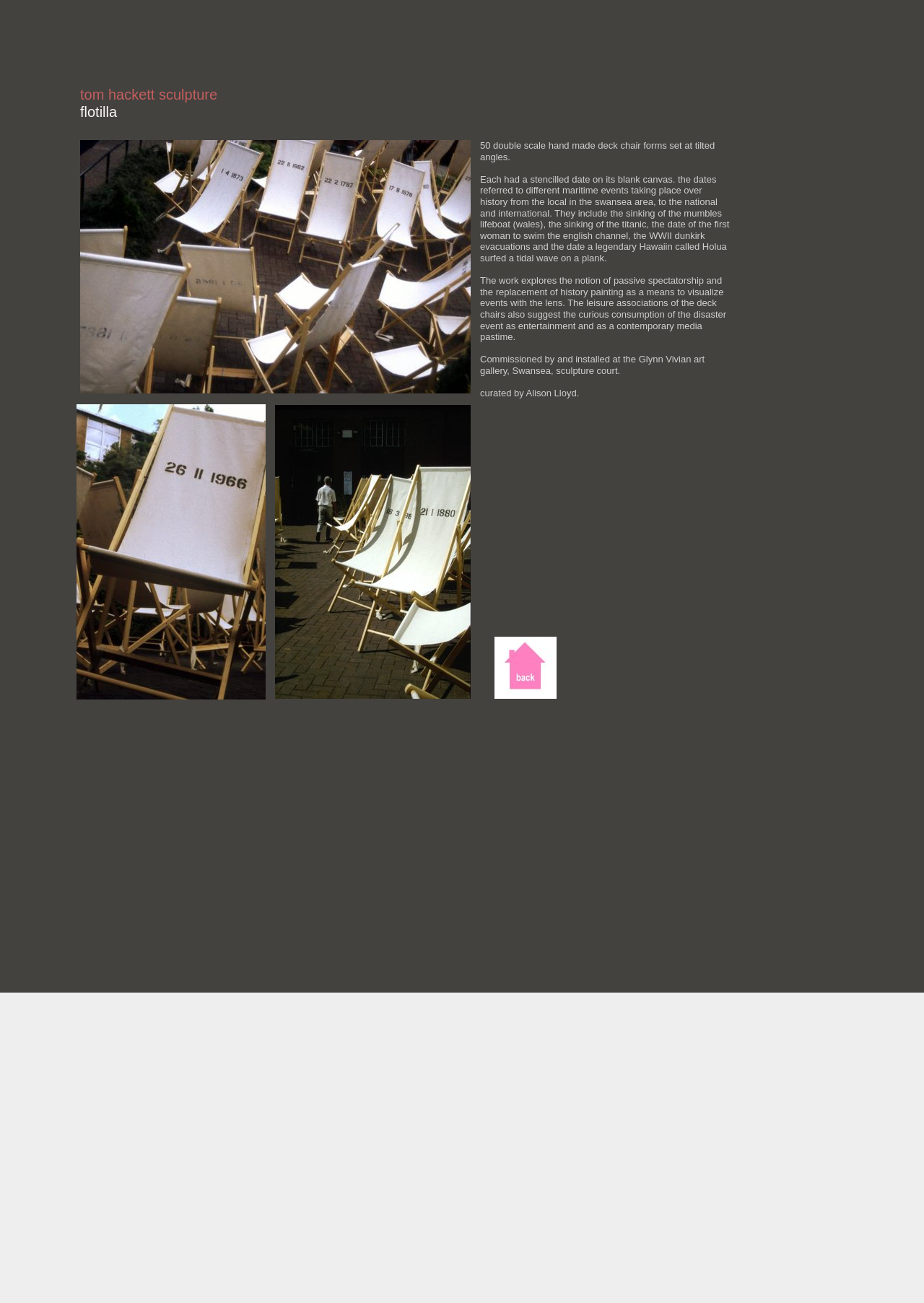Generate an in-depth caption that captures all aspects of the webpage.

The webpage is about Tom Hackett's sculpture, "Flotilla". At the top, there is a title "tom hackett sculpture" followed by the word "flotilla". Below the title, there is a description of the artwork, which consists of 50 double-scale hand-made deck chair forms set at tilted angles, each with a stencilled date on its blank canvas. The dates refer to different maritime events throughout history, including local, national, and international events.

The description continues to explain the concept behind the artwork, exploring the notion of passive spectatorship and the replacement of history painting with the lens. The deck chairs also suggest the curious consumption of disaster events as entertainment and a contemporary media pastime.

Further down, there is information about the commission and installation of the artwork at the Glynn Vivian art gallery, Swansea, sculpture court, curated by Alison Lloyd. On the right side of the page, there is a link, although its destination is not specified.